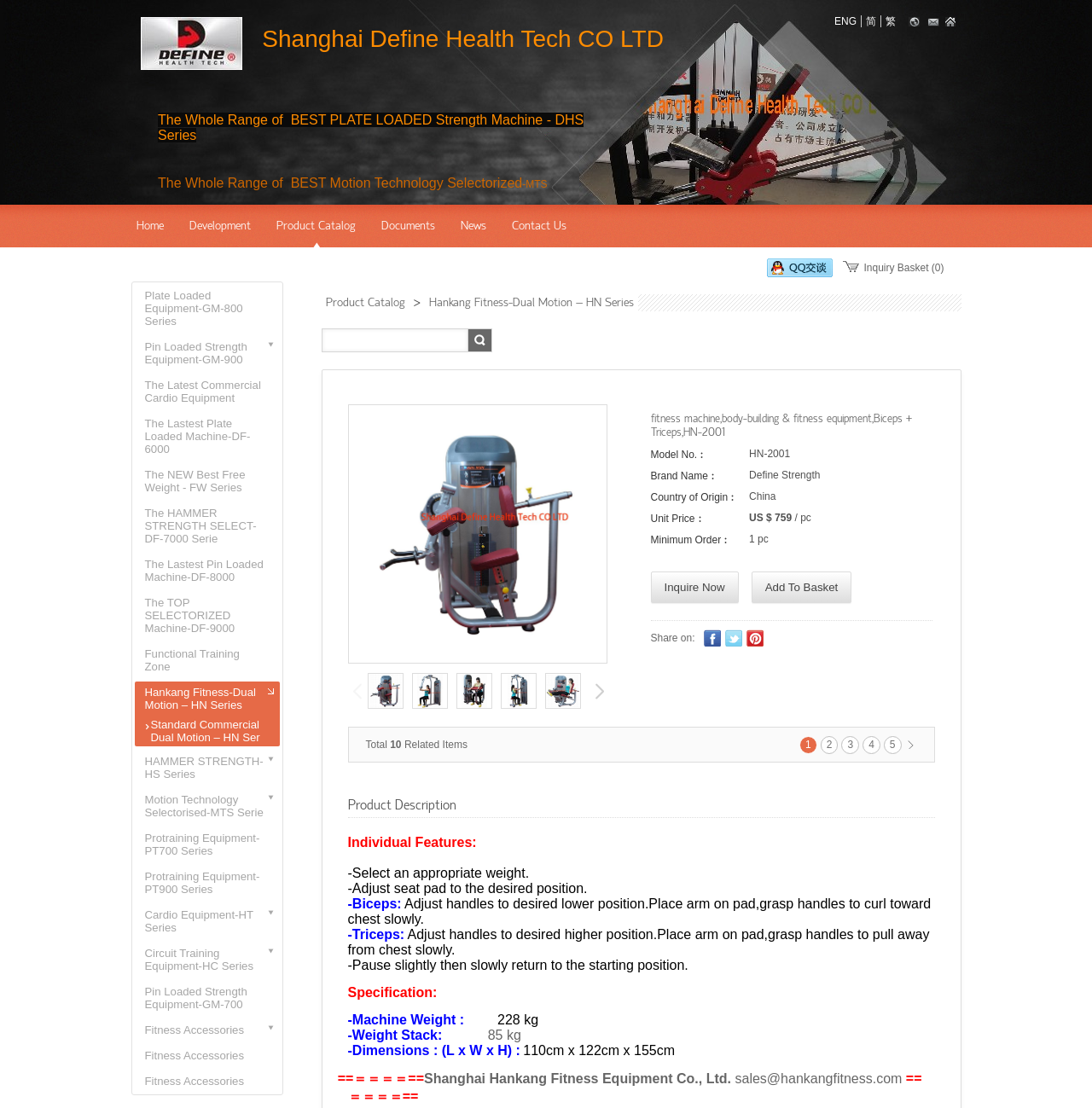What is the model number of the fitness machine?
Based on the image content, provide your answer in one word or a short phrase.

HN-2001